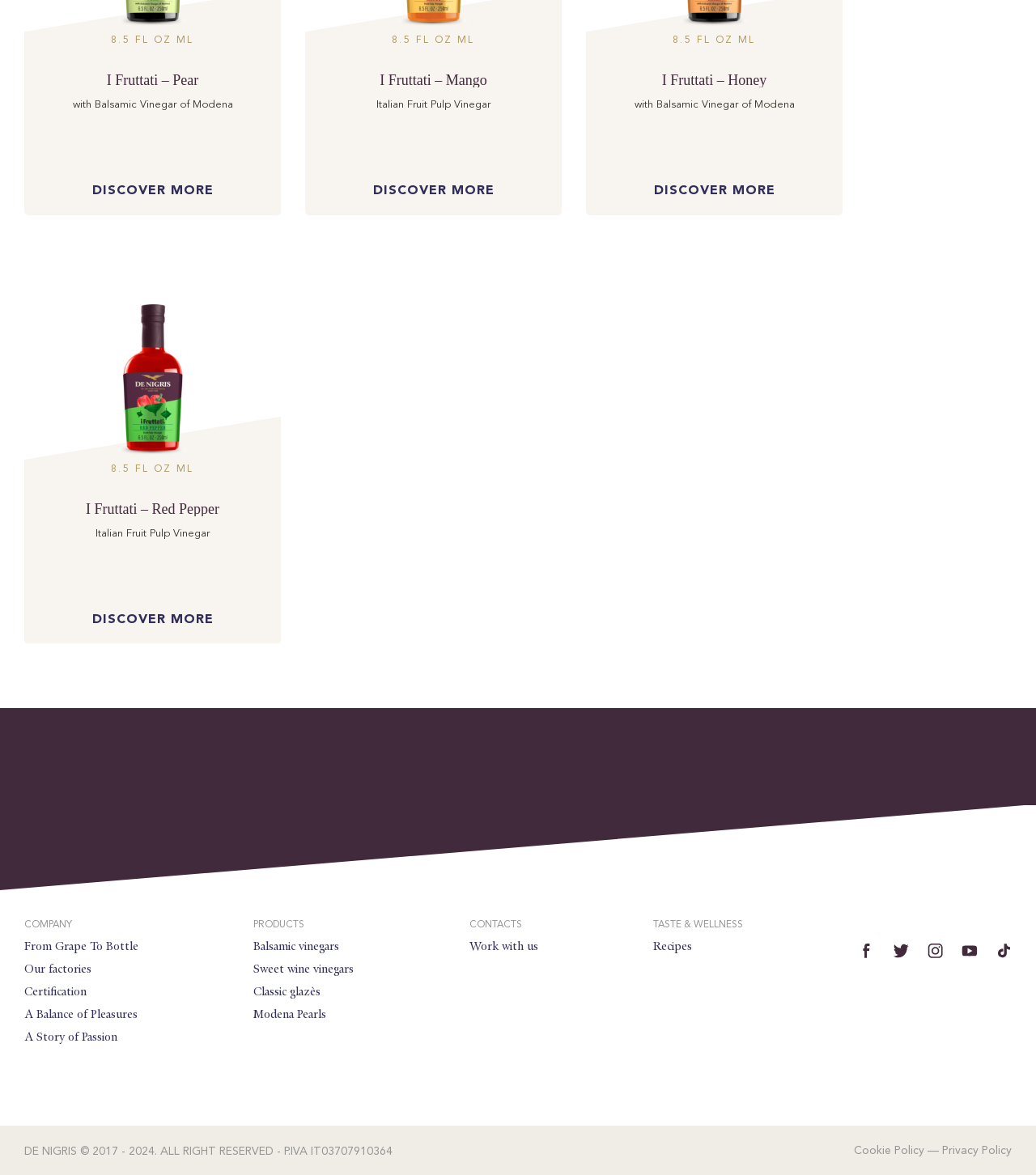Please determine the bounding box coordinates, formatted as (top-left x, top-left y, bottom-right x, bottom-right y), with all values as floating point numbers between 0 and 1. Identify the bounding box of the region described as: Sweet wine vinegars

[0.245, 0.818, 0.342, 0.831]